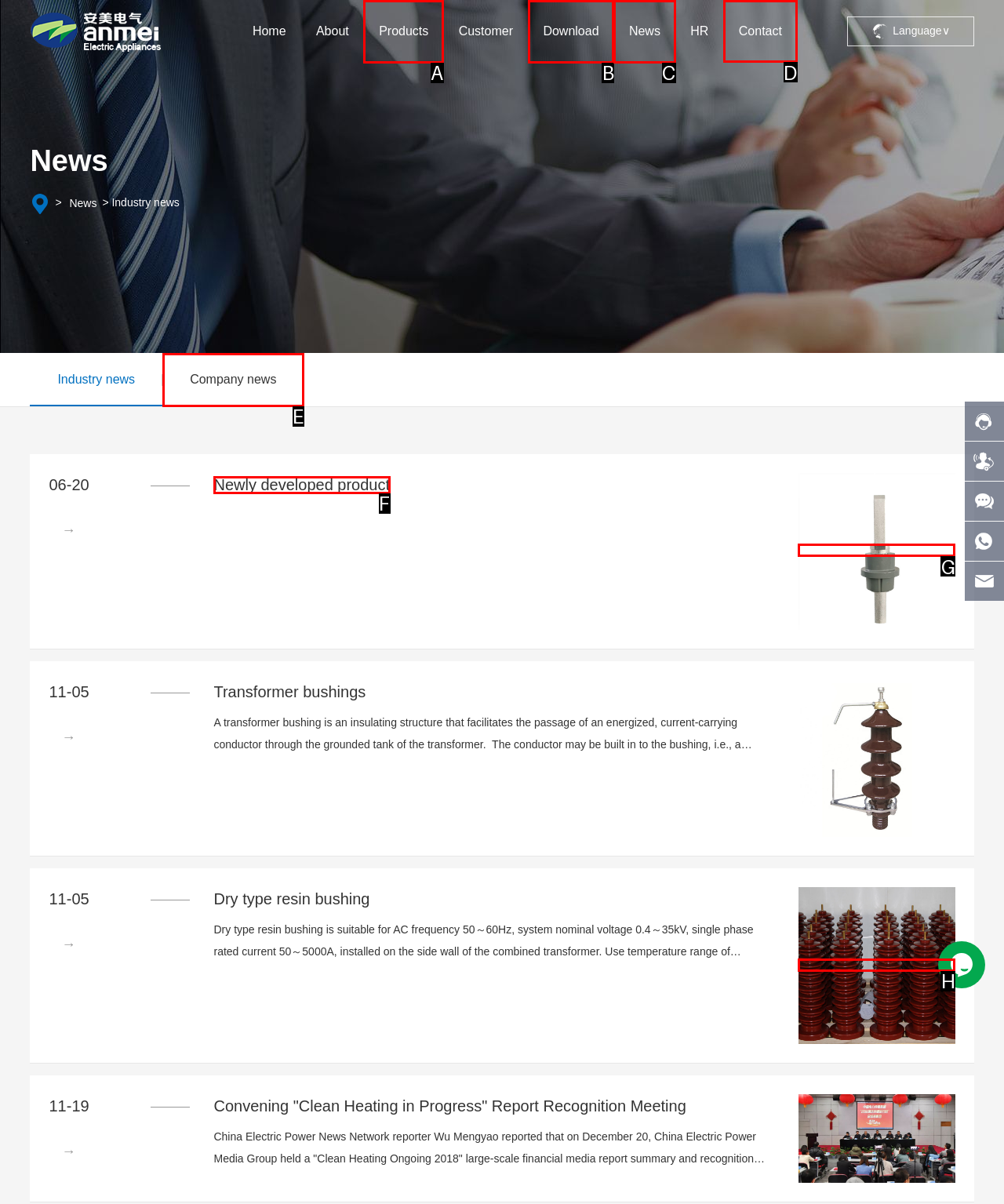Identify the correct lettered option to click in order to perform this task: Click the 'Contact' link. Respond with the letter.

D